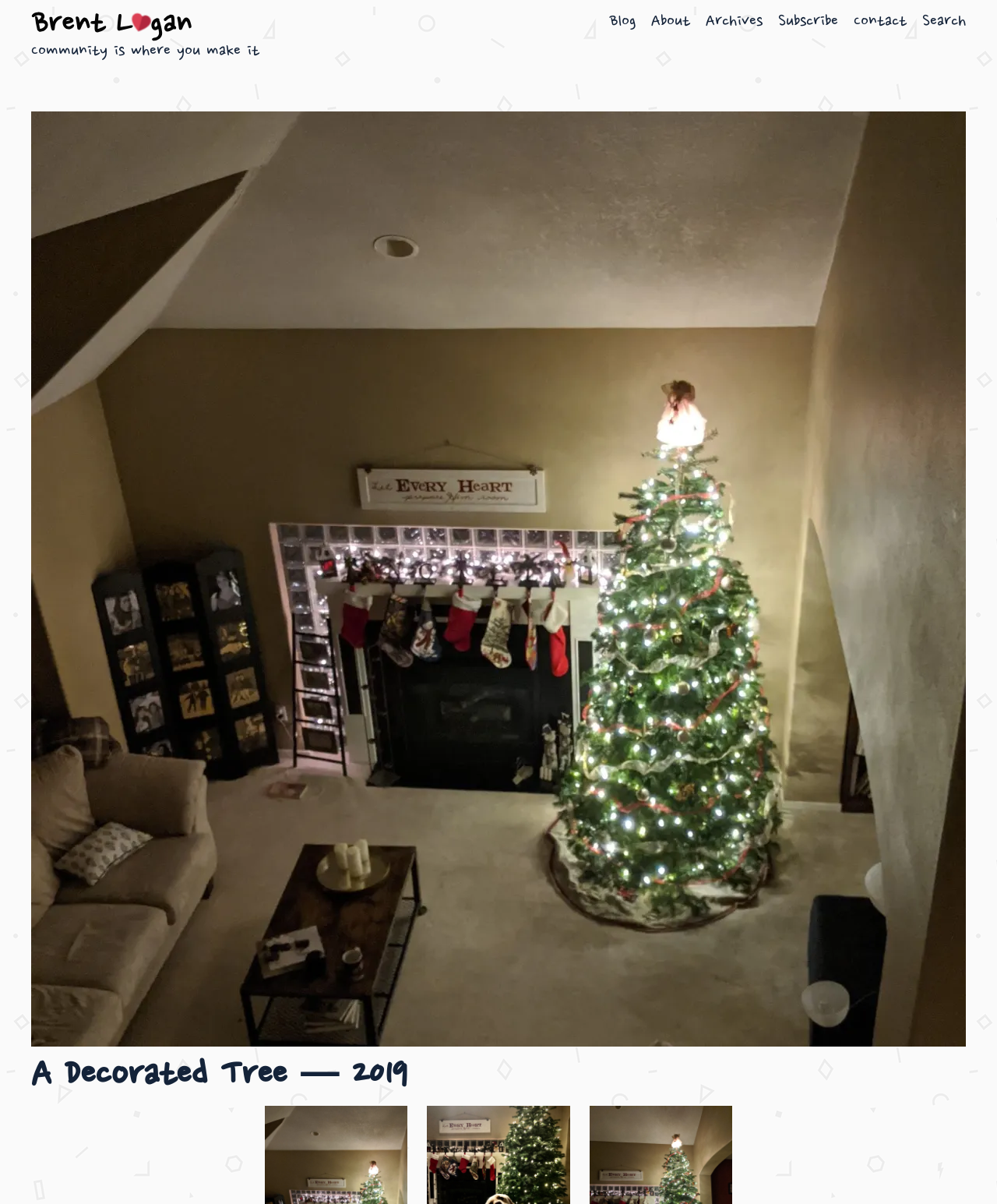What is the bounding box coordinate of the navigation menu?
Examine the image closely and answer the question with as much detail as possible.

I found the navigation element with the bounding box coordinates [0.612, 0.01, 0.969, 0.026] which represents the navigation menu.